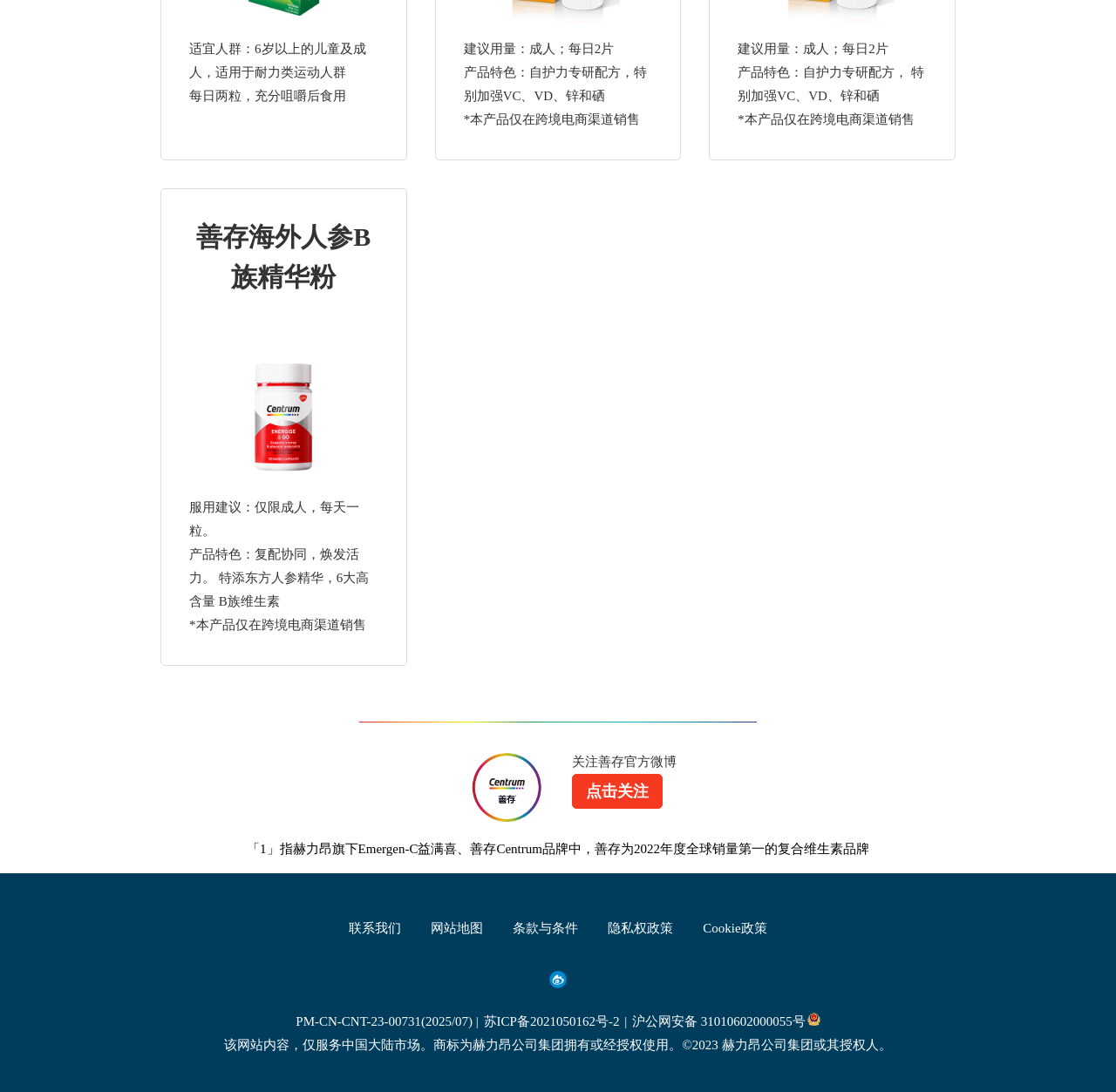What is the target audience for this product?
Give a single word or phrase as your answer by examining the image.

Children above 6 years and adults